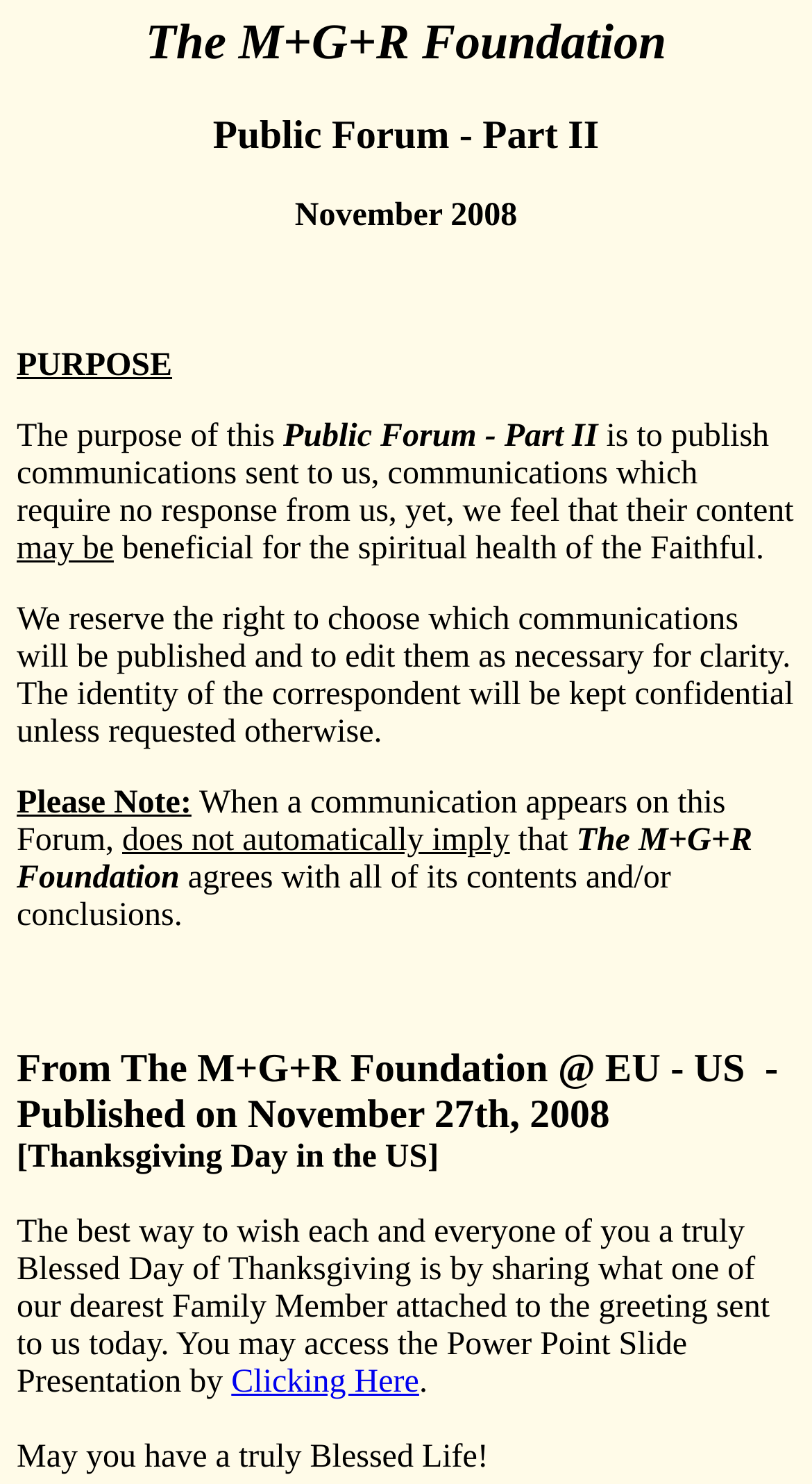Respond with a single word or phrase to the following question: What is the occasion of the greeting sent to the M+G+R Foundation?

Thanksgiving Day